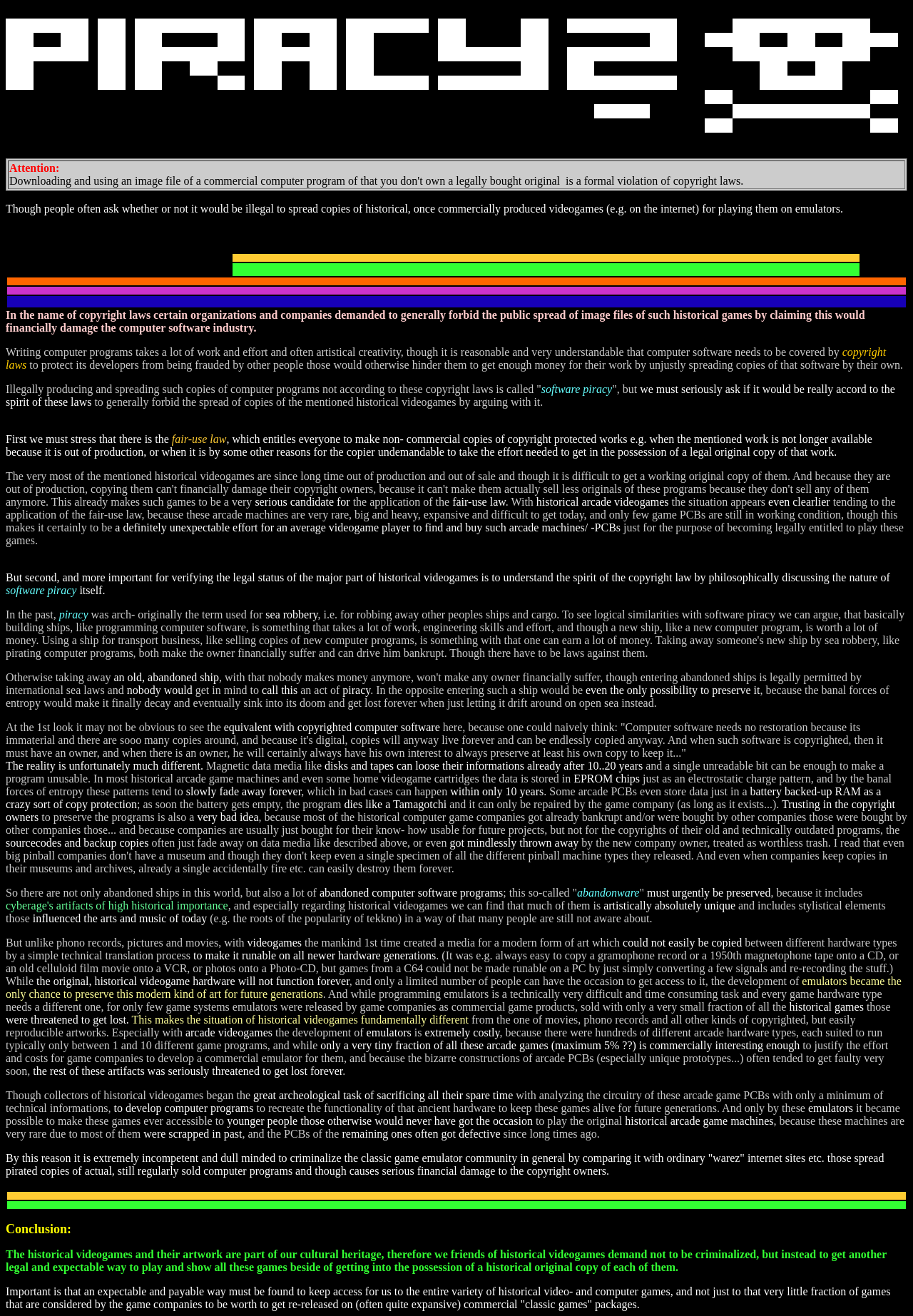Please examine the image and provide a detailed answer to the question: What is the height of the first table cell?

I looked at the bounding box coordinates of the first LayoutTableCell element, and the difference between the top and bottom coordinates is 0.011, which indicates the height of the cell.